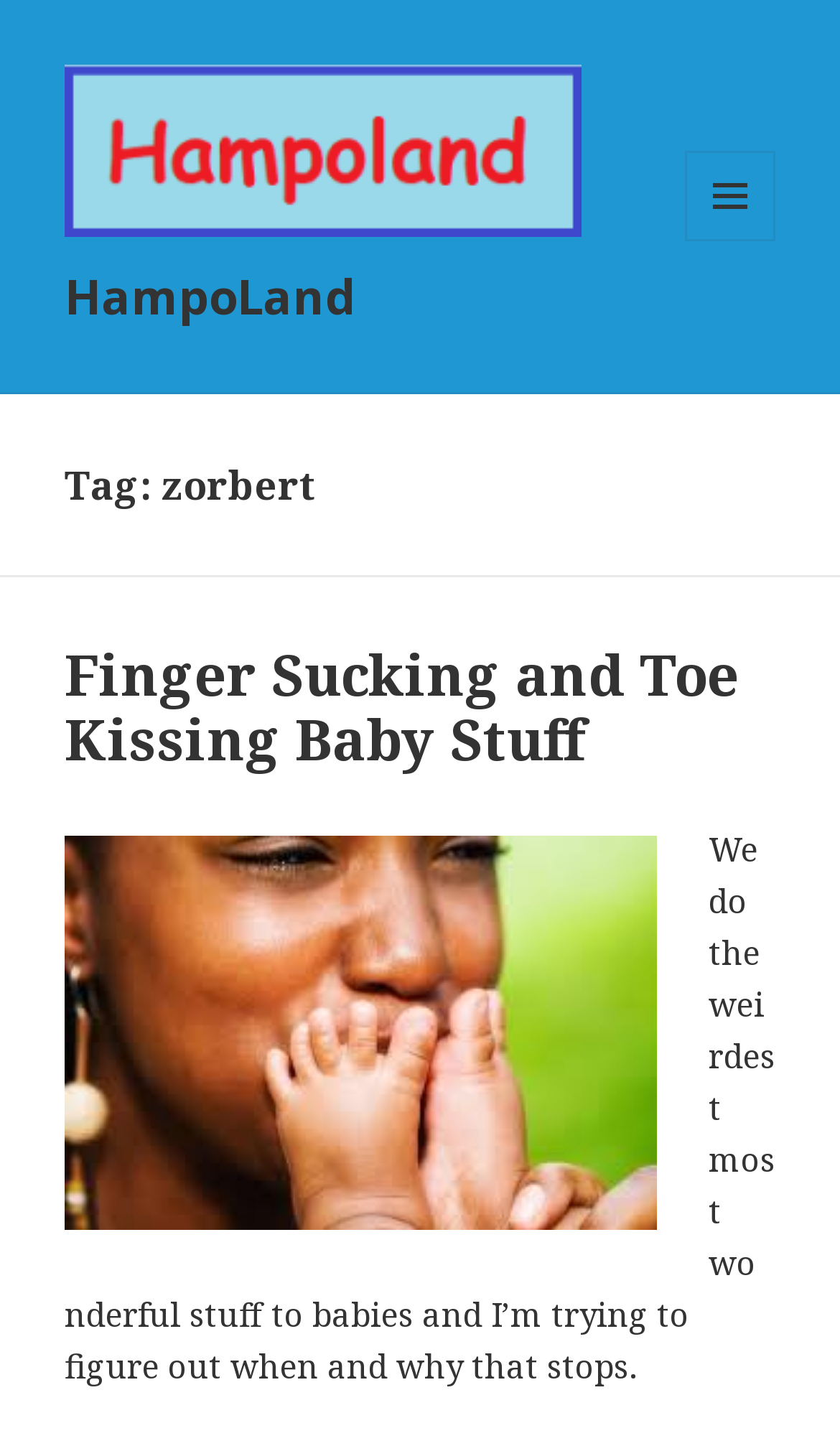What is the name of the website?
Look at the image and answer the question using a single word or phrase.

HampoLand